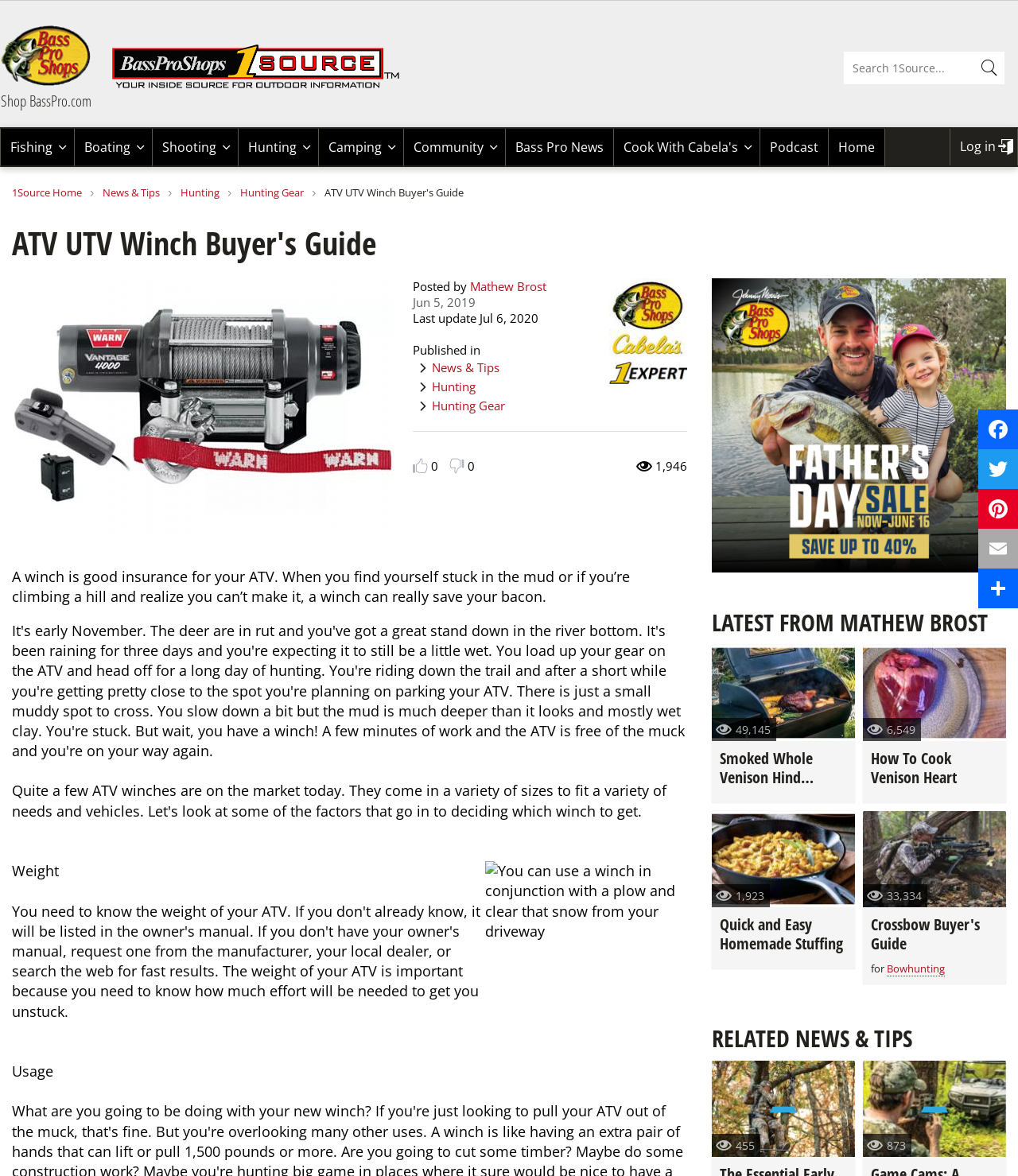Kindly provide the bounding box coordinates of the section you need to click on to fulfill the given instruction: "View the latest news from Mathew Brost".

[0.699, 0.517, 0.988, 0.541]